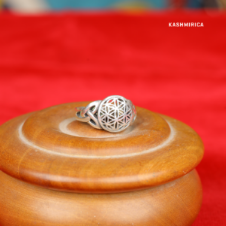Detail everything you observe in the image.

This image showcases a beautifully crafted ring from the collection titled "Amina Ring," priced at ₹1,600.00. The ring is set against a vibrant red background, highlighting its intricate design and detailing. It features a decorative circular motif on top, characterized by a geometric pattern that enhances its aesthetic appeal. The ring is displayed on a polished wooden pedestal, which adds an elegant touch to the overall presentation. The brand name "Kashmirica" is subtly visible in the upper corner, connecting the piece to its cultural heritage and craftsmanship. This ring exemplifies a blend of traditional artistry and modern elegance, making it a remarkable accessory for various occasions.